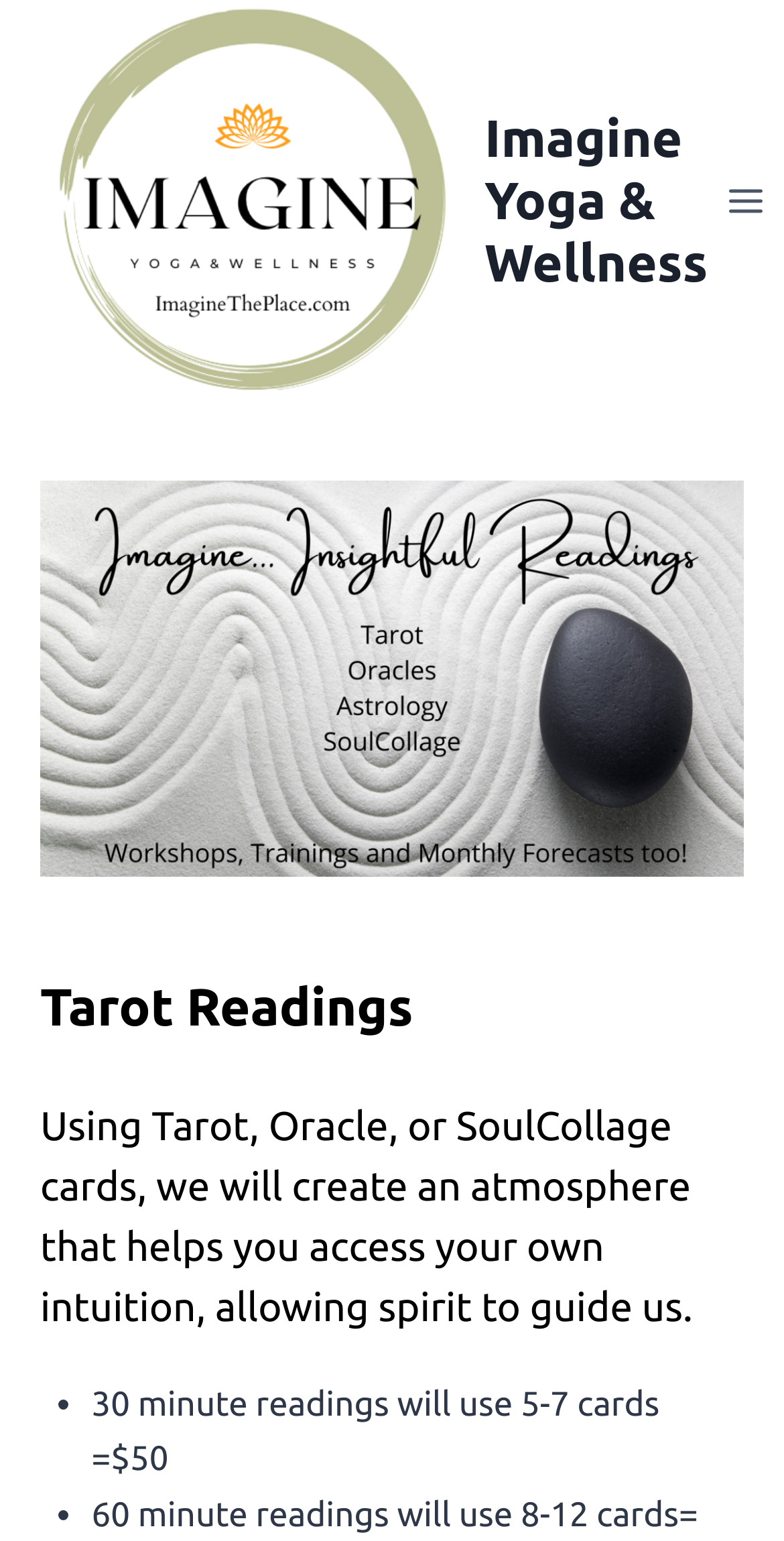With reference to the screenshot, provide a detailed response to the question below:
What type of cards are used in the readings?

The type of cards used in the readings can be found in the description of the tarot readings section, where it is mentioned that 'Using Tarot, Oracle, or SoulCollage cards, we will create an atmosphere that helps you access your own intuition, allowing spirit to guide us'.